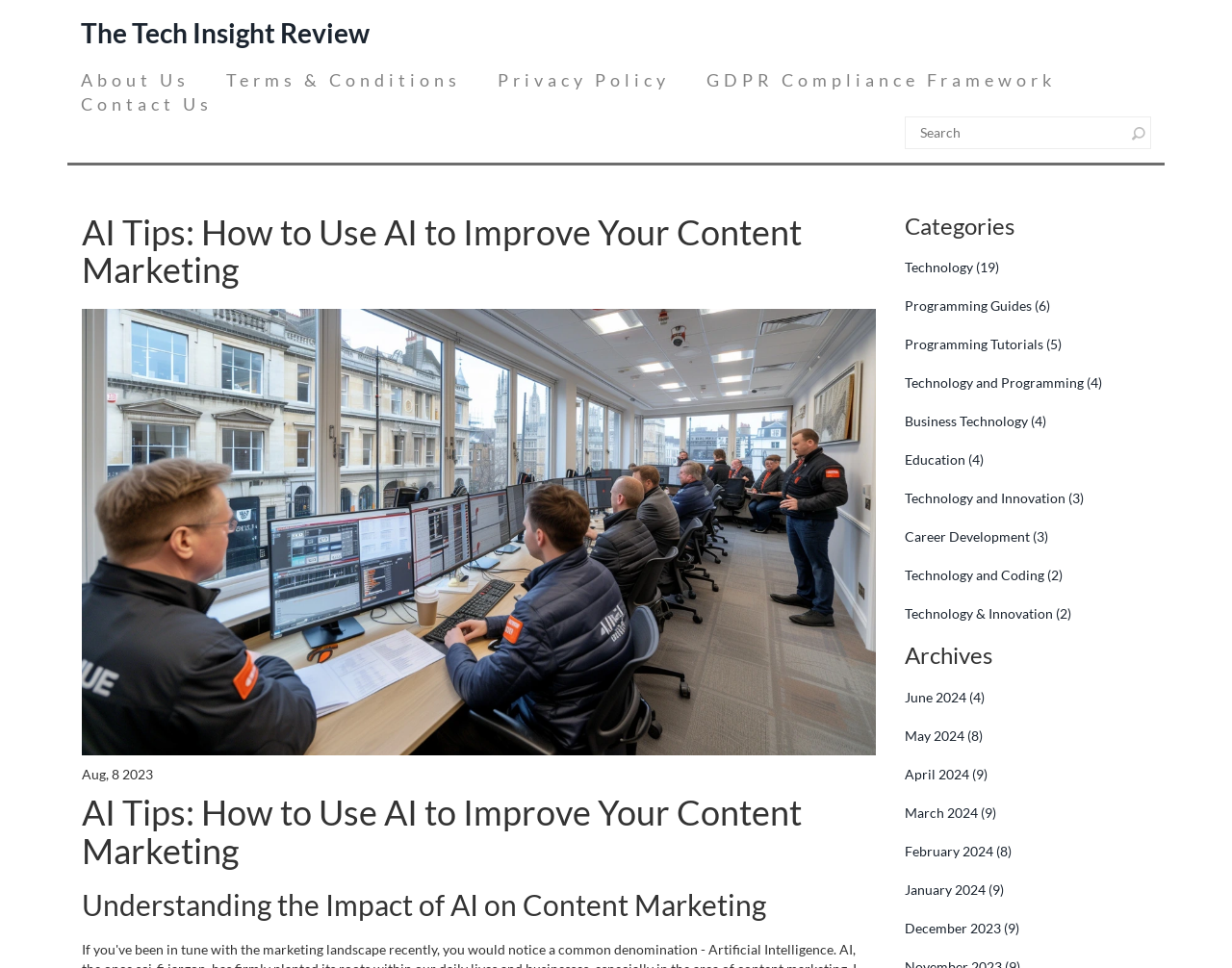Locate the bounding box coordinates of the clickable area to execute the instruction: "Visit The Tech Insight Review homepage". Provide the coordinates as four float numbers between 0 and 1, represented as [left, top, right, bottom].

[0.066, 0.017, 0.3, 0.051]